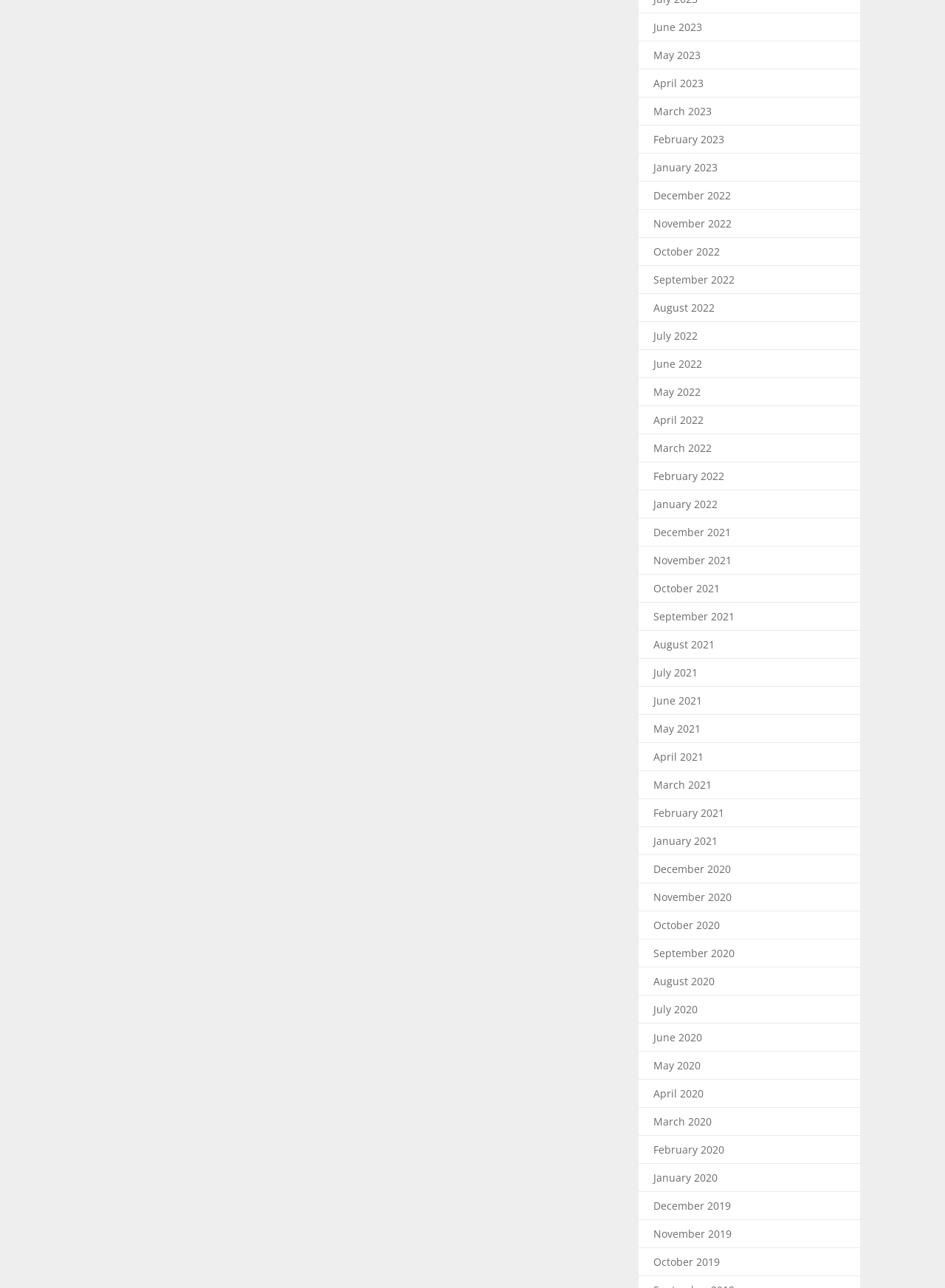Is there a link for May 2022?
Based on the screenshot, provide a one-word or short-phrase response.

Yes